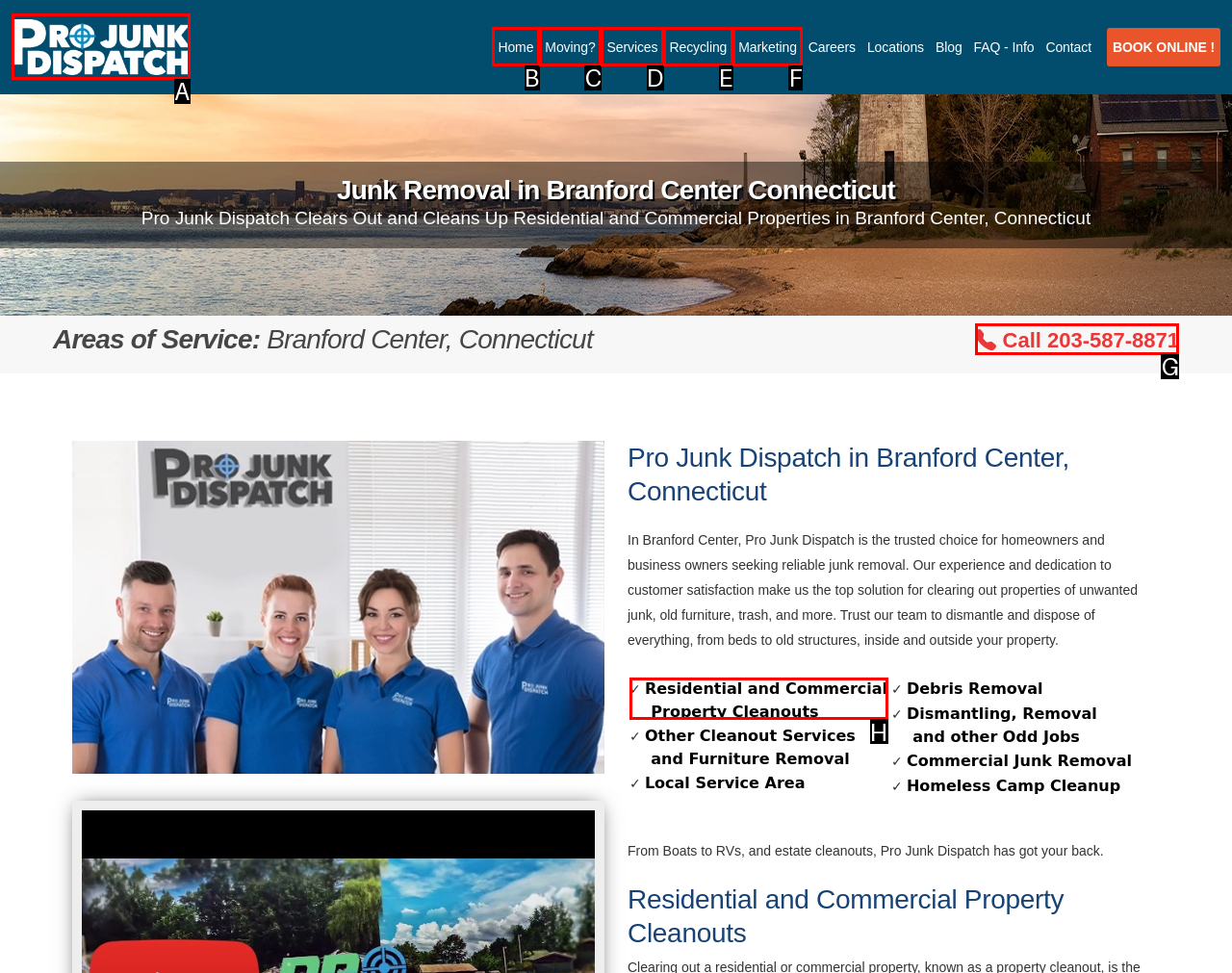Tell me which one HTML element I should click to complete the following task: Call 203-587-8871
Answer with the option's letter from the given choices directly.

G